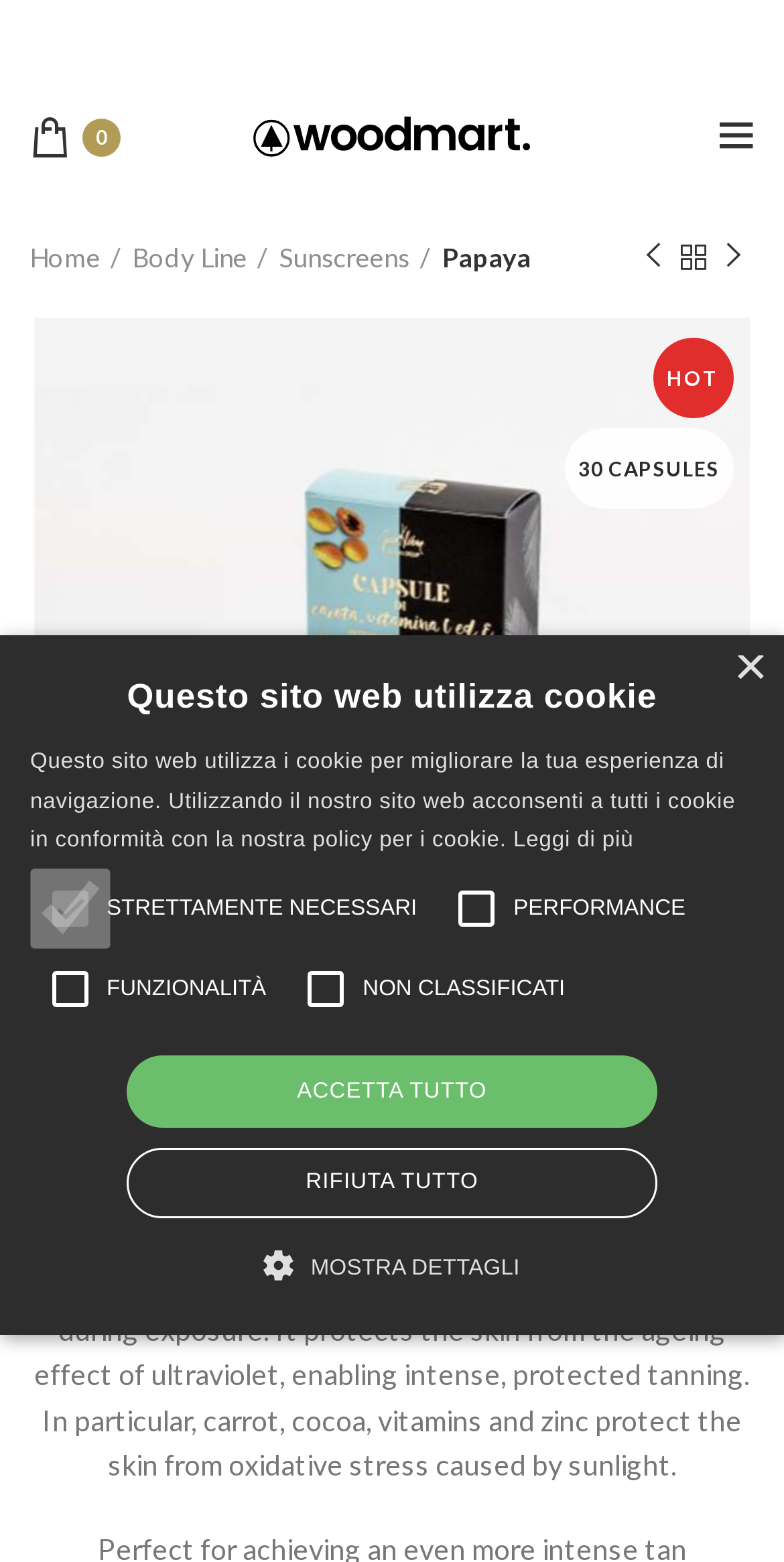How many capsules are in the product?
Based on the image, give a one-word or short phrase answer.

30